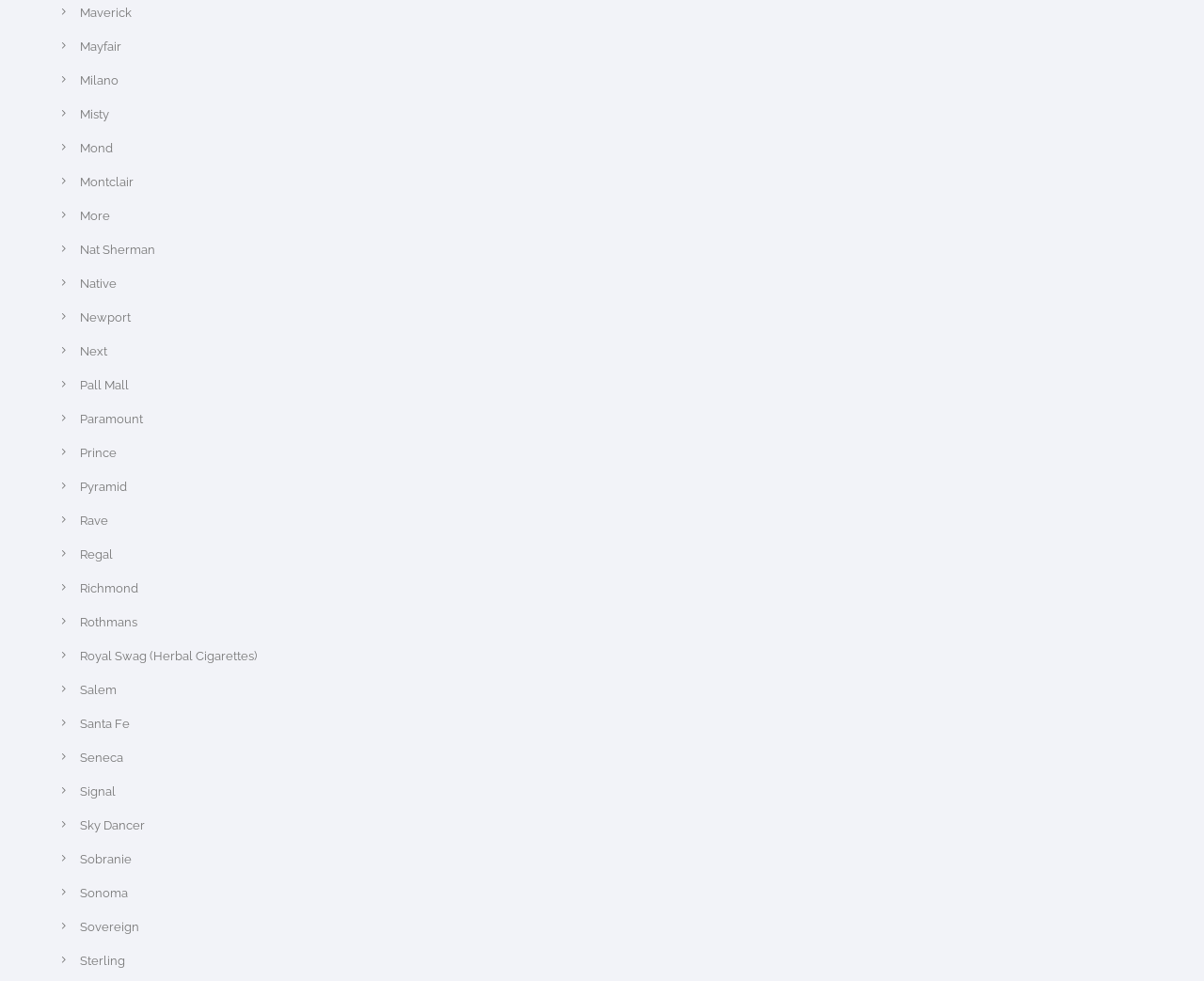Use a single word or phrase to answer the following:
How many brands are listed?

31